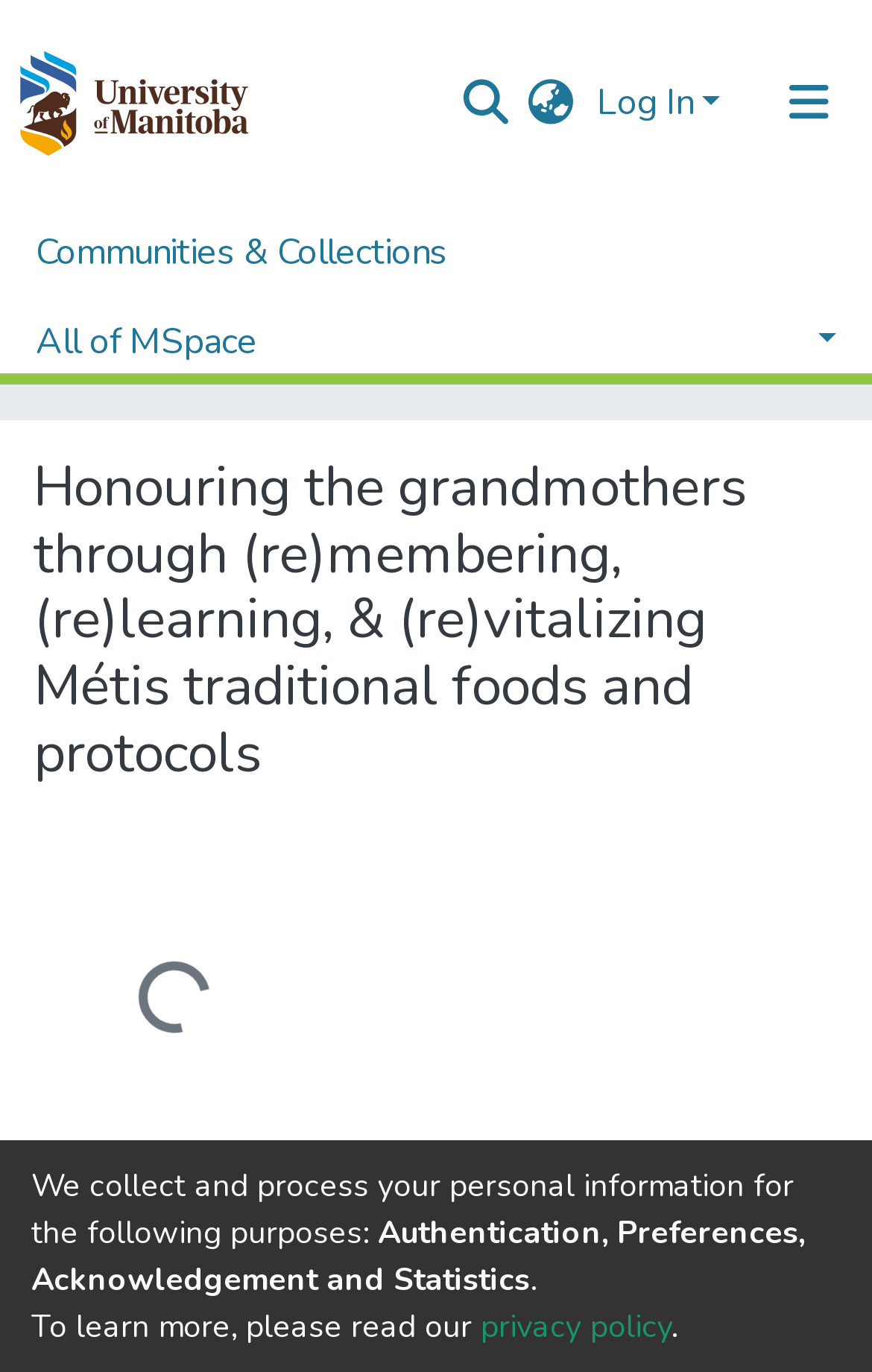Can you show the bounding box coordinates of the region to click on to complete the task described in the instruction: "Search for something"?

[0.513, 0.042, 0.59, 0.104]